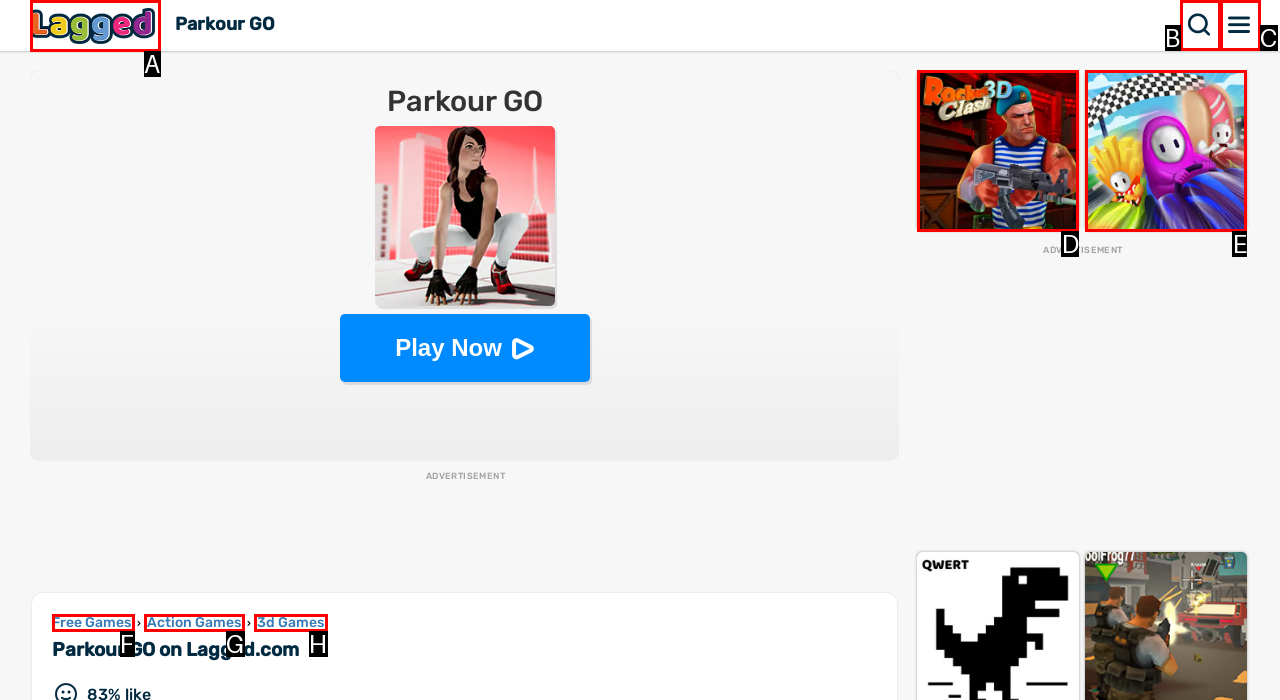Based on the element described as: Lagged
Find and respond with the letter of the correct UI element.

A